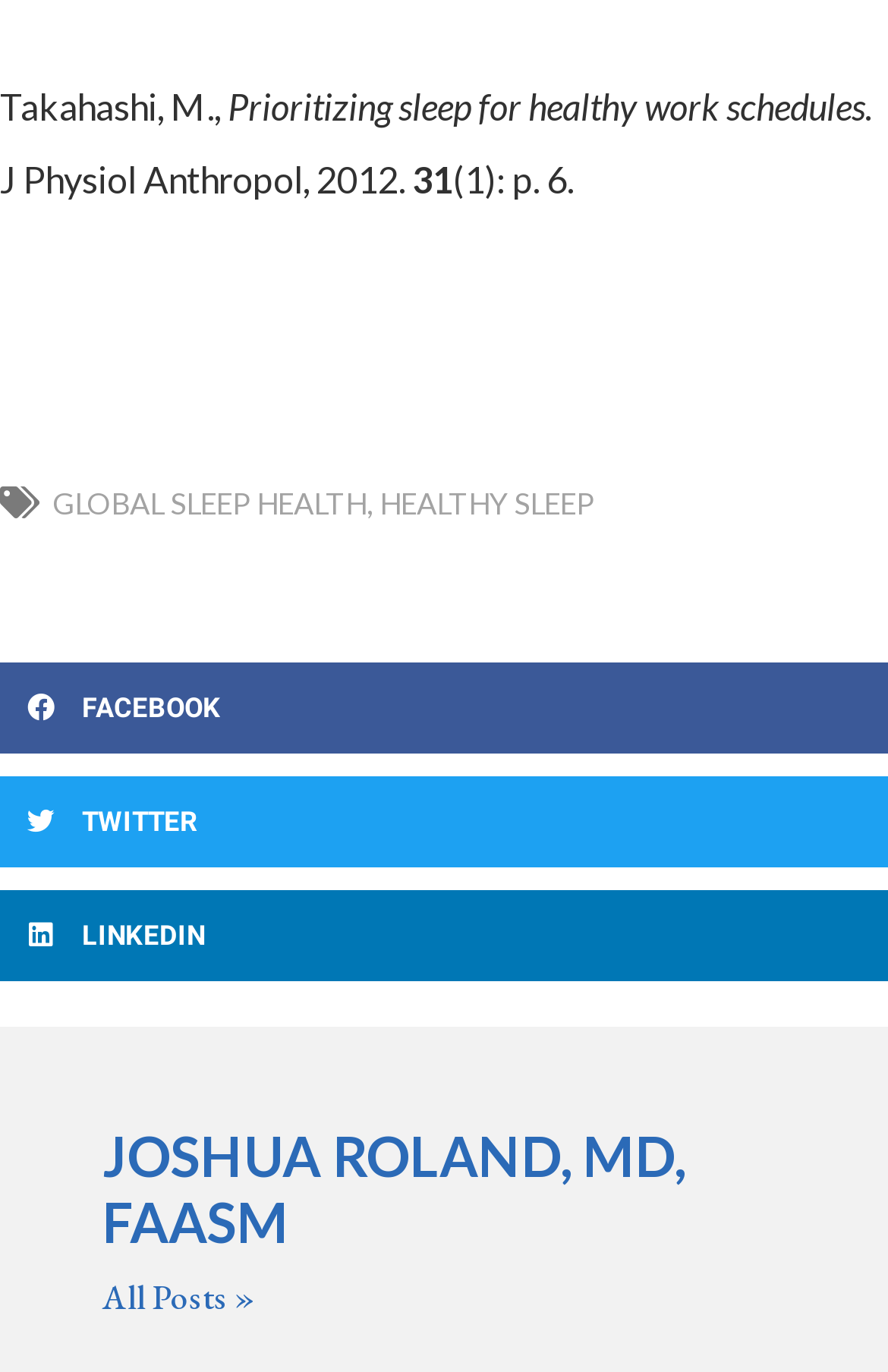How many social media platforms can you share this article on?
Answer with a single word or phrase by referring to the visual content.

3